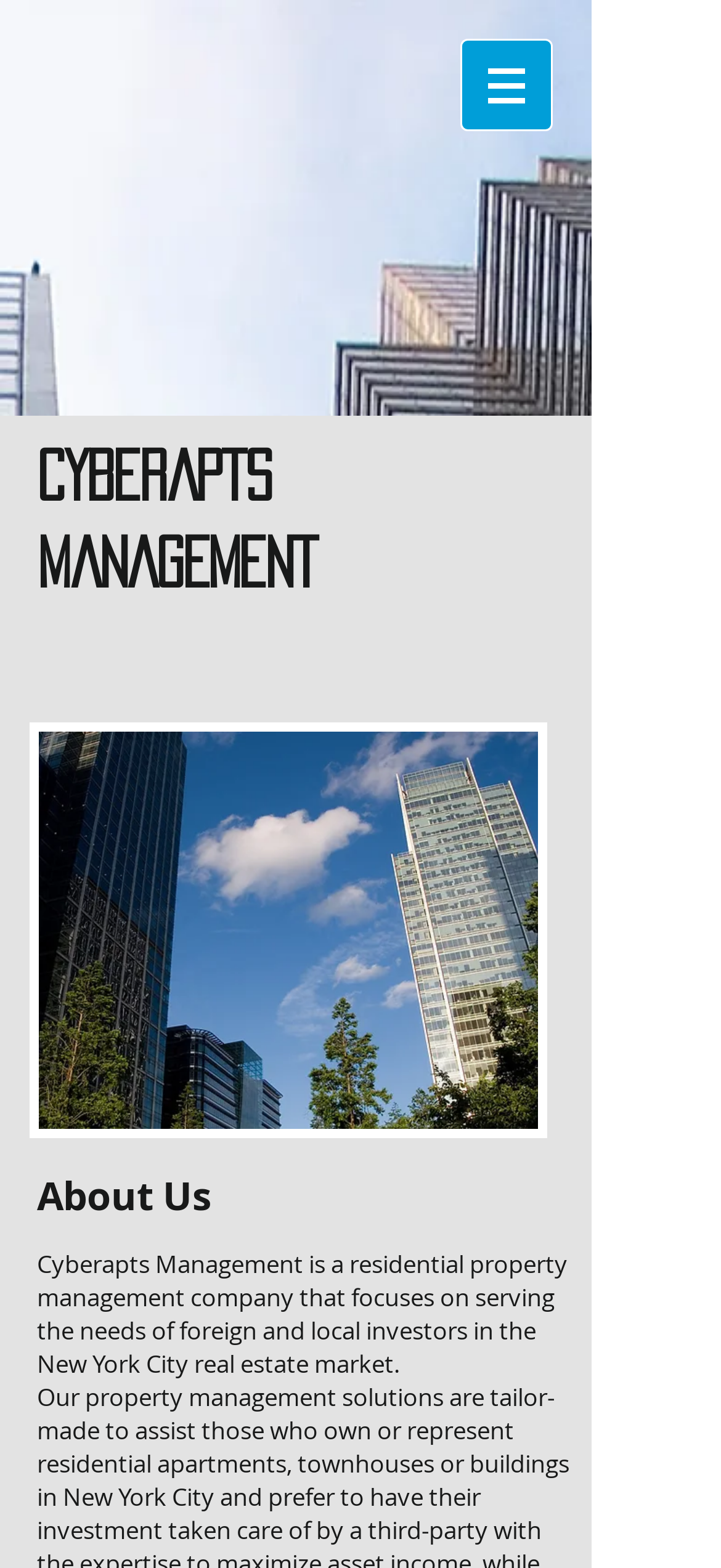Please respond to the question with a concise word or phrase:
What is the purpose of the navigation button?

To open a menu